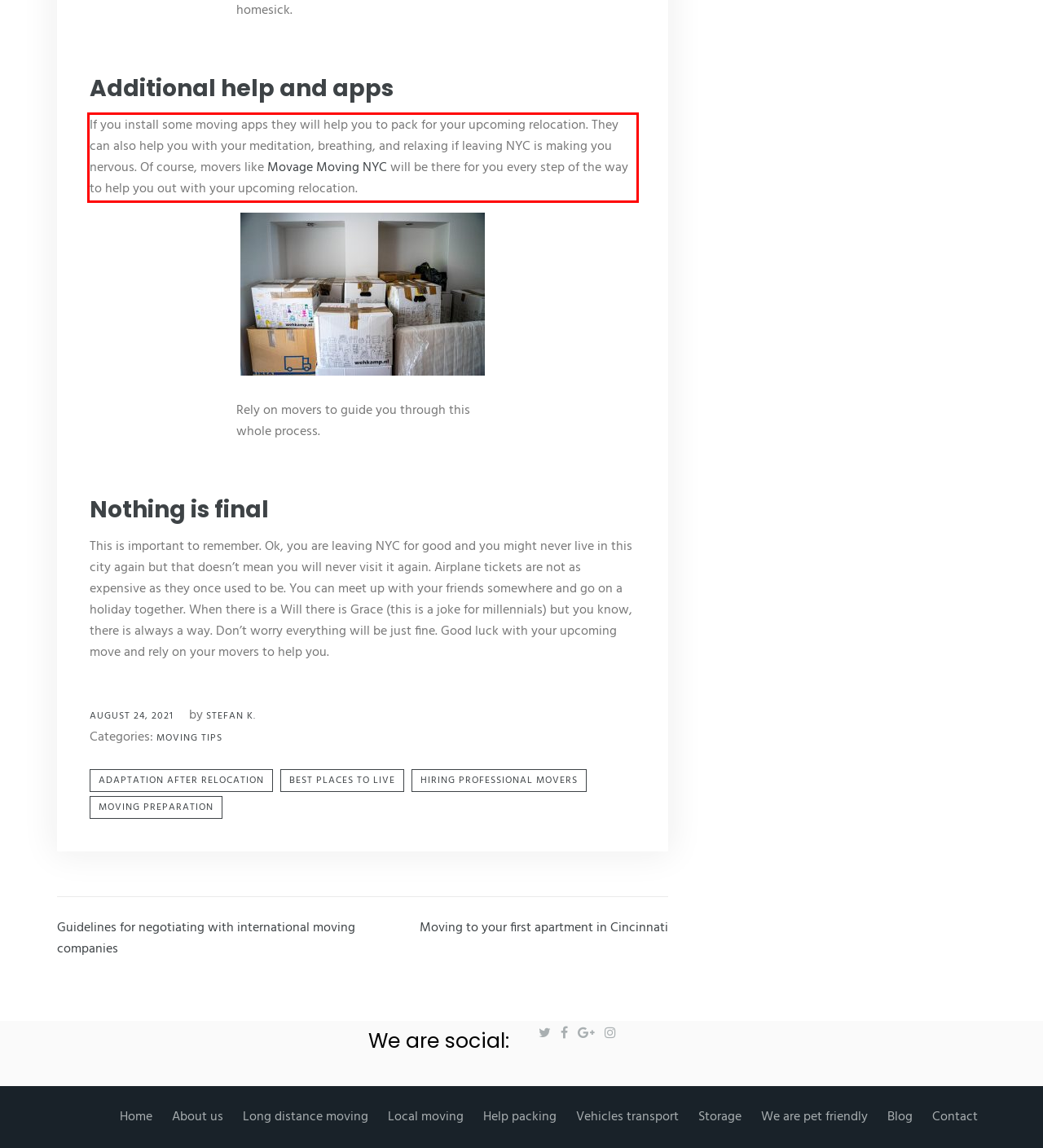You have a screenshot of a webpage, and there is a red bounding box around a UI element. Utilize OCR to extract the text within this red bounding box.

If you install some moving apps they will help you to pack for your upcoming relocation. They can also help you with your meditation, breathing, and relaxing if leaving NYC is making you nervous. Of course, movers like Movage Moving NYC will be there for you every step of the way to help you out with your upcoming relocation.